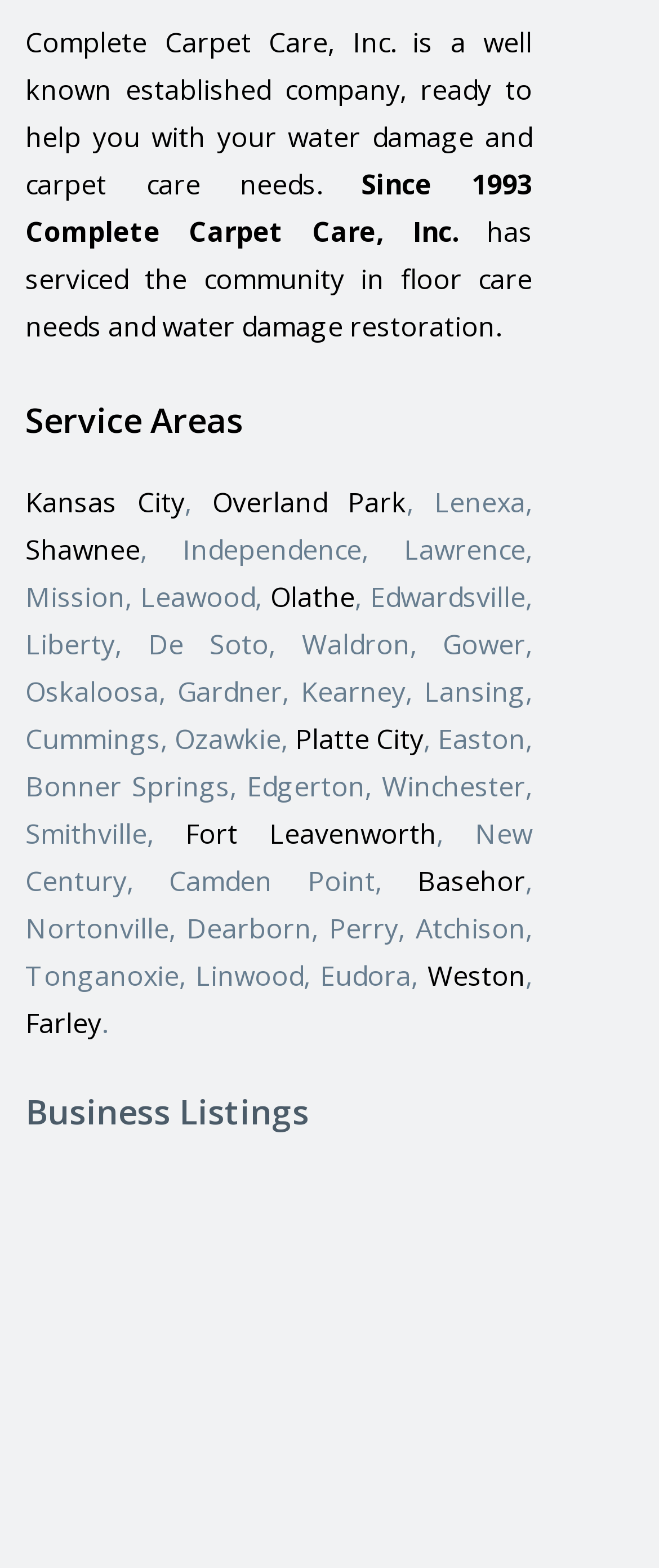Given the element description Olathe, specify the bounding box coordinates of the corresponding UI element in the format (top-left x, top-left y, bottom-right x, bottom-right y). All values must be between 0 and 1.

[0.41, 0.369, 0.538, 0.393]